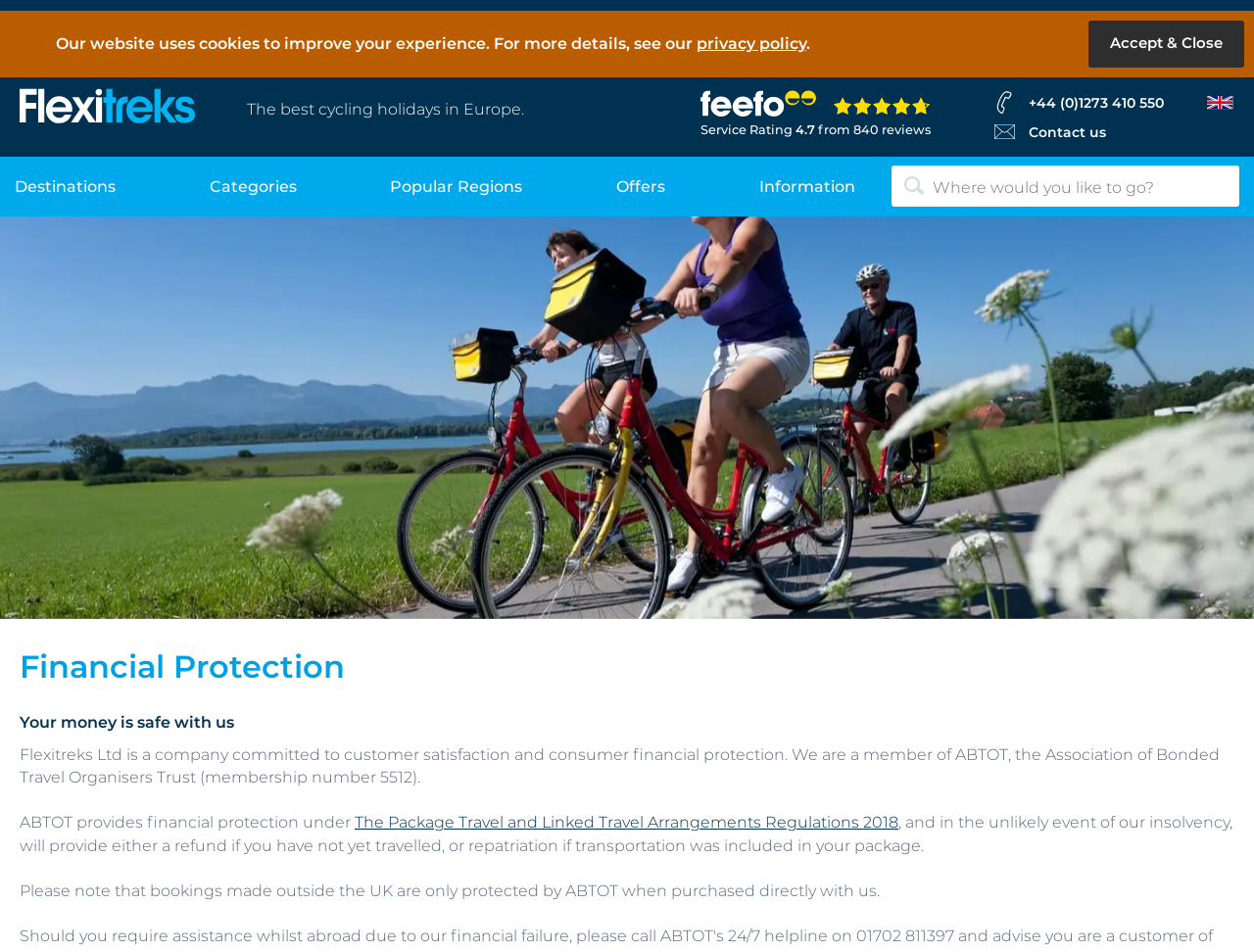Determine the bounding box coordinates of the clickable element to complete this instruction: "Search for cycling holidays". Provide the coordinates in the format of four float numbers between 0 and 1, [left, top, right, bottom].

[0.711, 0.174, 0.988, 0.217]